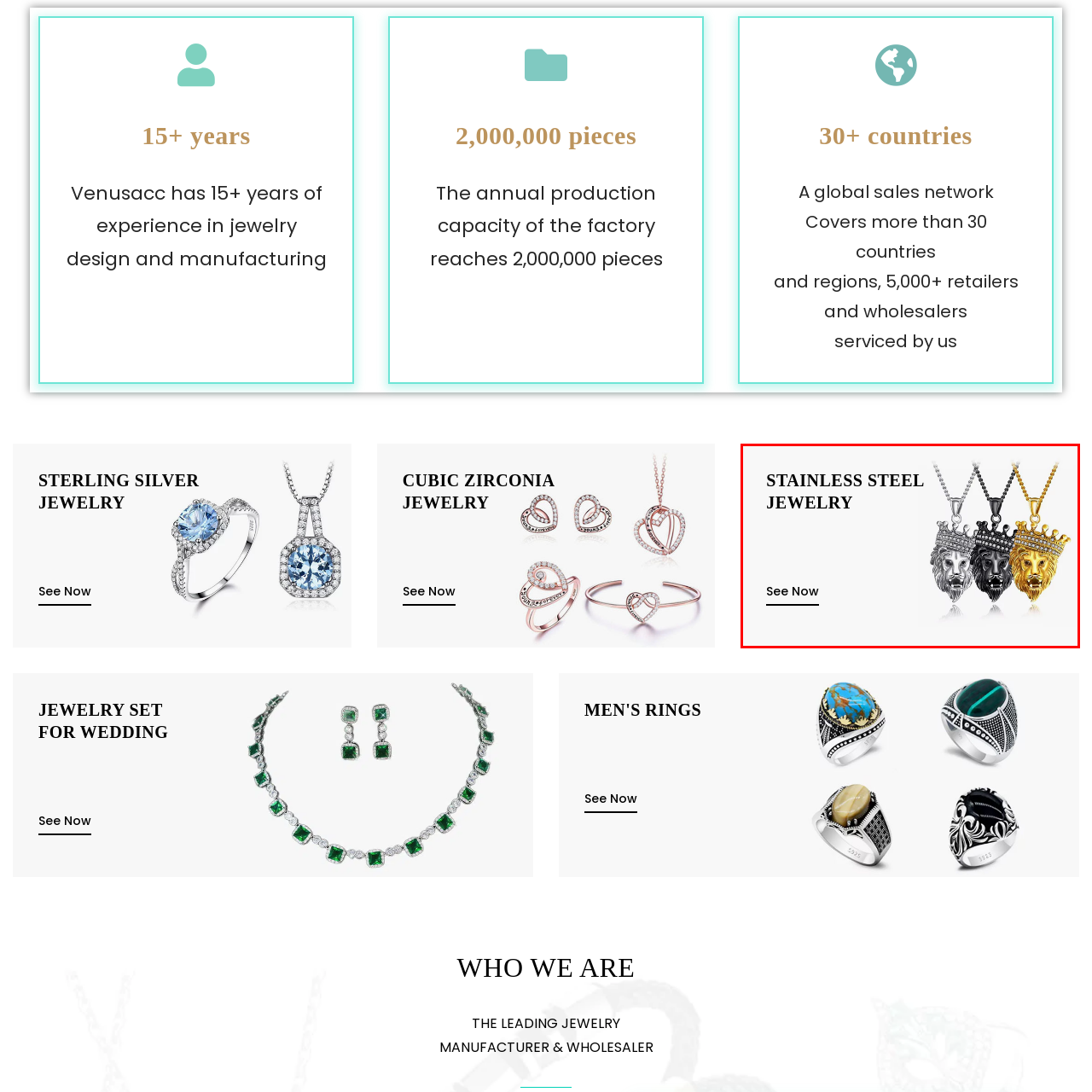Detail the features and components of the image inside the red outline.

The image showcases a striking collection of stainless steel jewelry featuring intricately designed lion pendants. Each pendant boasts a unique finish, with variations in silver and gold tones, highlighting the majesty of the lion figure adorned with regal crowns. The accompanying text prominently displays “STAINLESS STEEL JEWELRY,” emphasizing the material's durability and aesthetic appeal. Below the image, a call-to-action button reading “See Now” invites viewers to explore more of this exquisite jewelry collection, perfect for those looking to make a bold fashion statement.